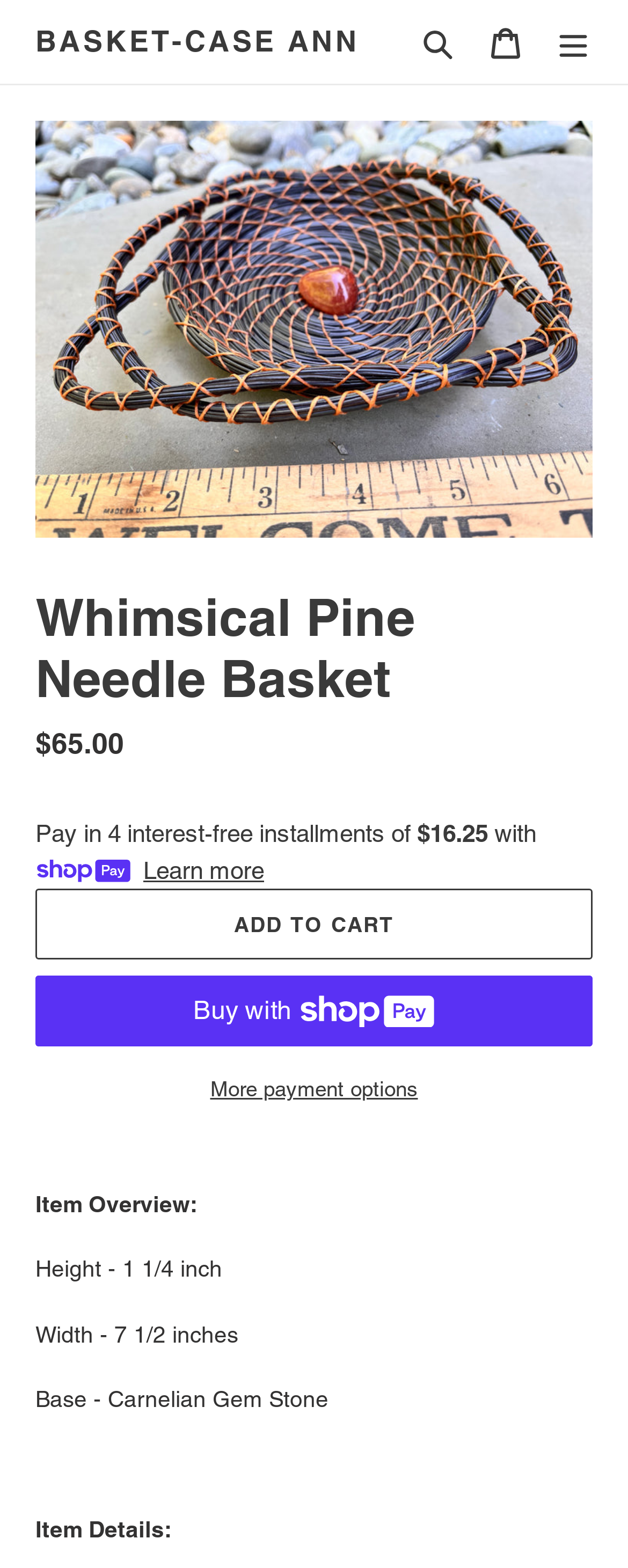From the webpage screenshot, predict the bounding box of the UI element that matches this description: "Search".

[0.644, 0.005, 0.751, 0.048]